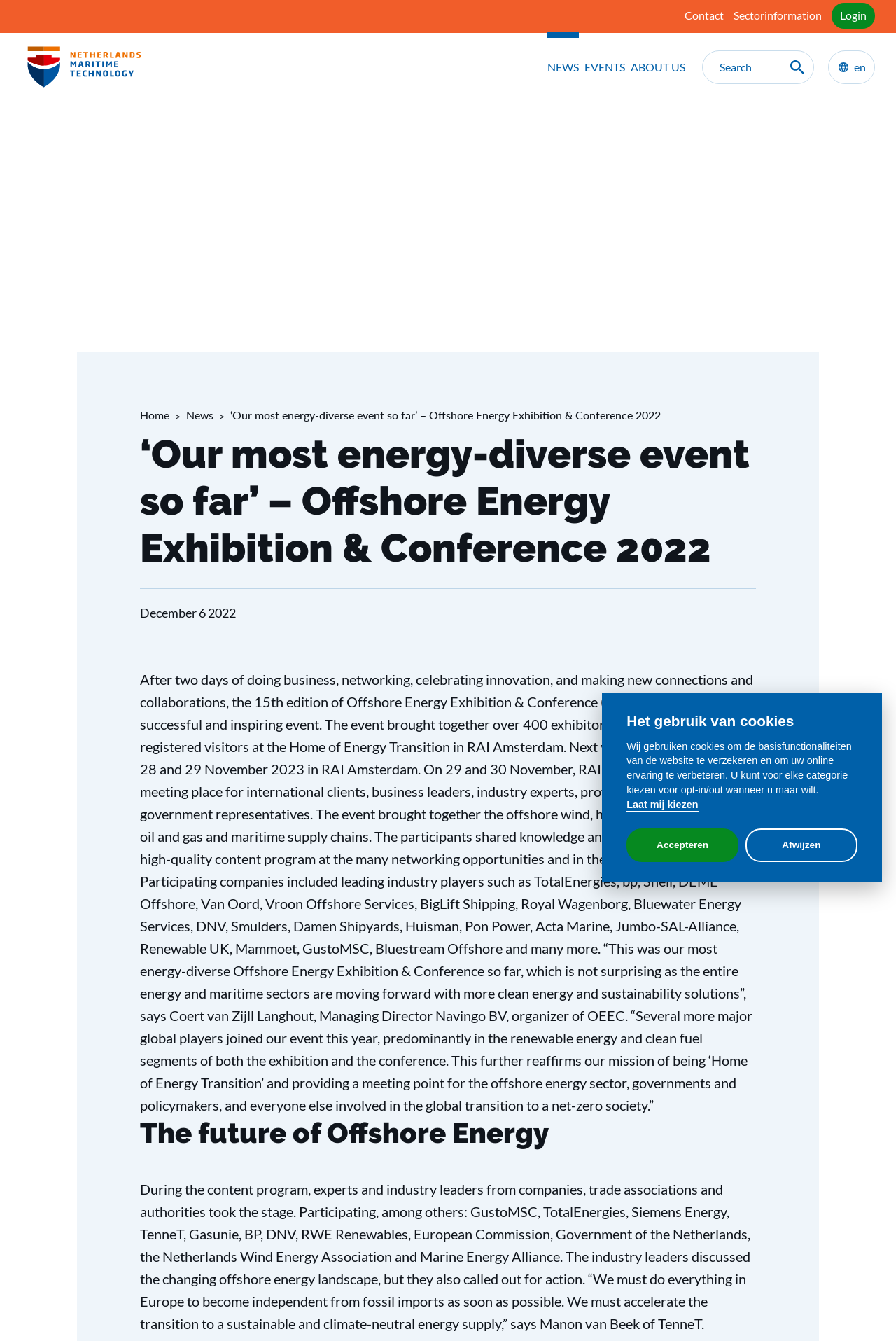Respond to the question with just a single word or phrase: 
What is the name of the logo on the top left?

Netherlands Maritime Technology logo